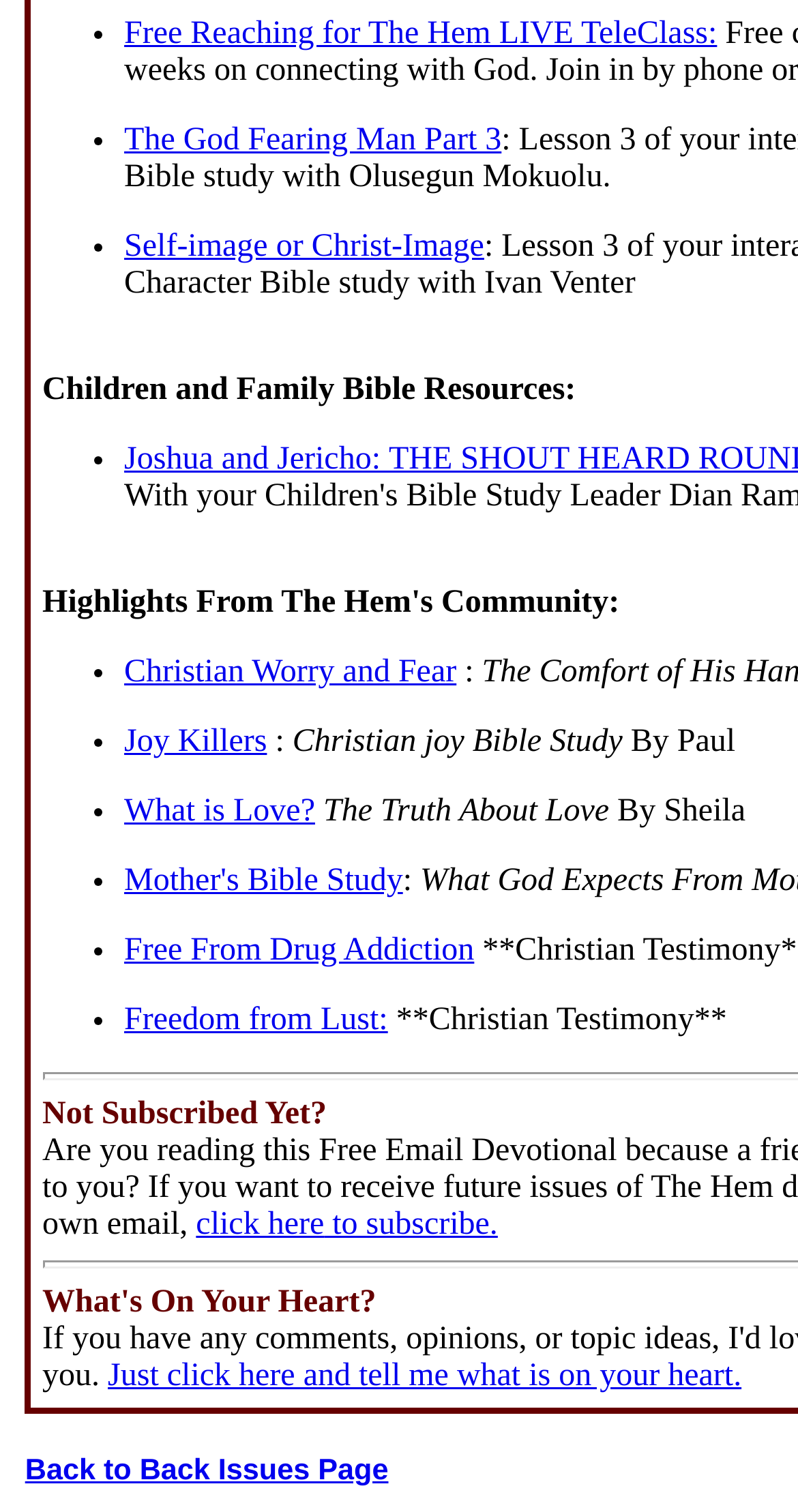Specify the bounding box coordinates of the area to click in order to execute this command: 'Explore 'What is Love?' Bible study'. The coordinates should consist of four float numbers ranging from 0 to 1, and should be formatted as [left, top, right, bottom].

[0.156, 0.525, 0.395, 0.548]